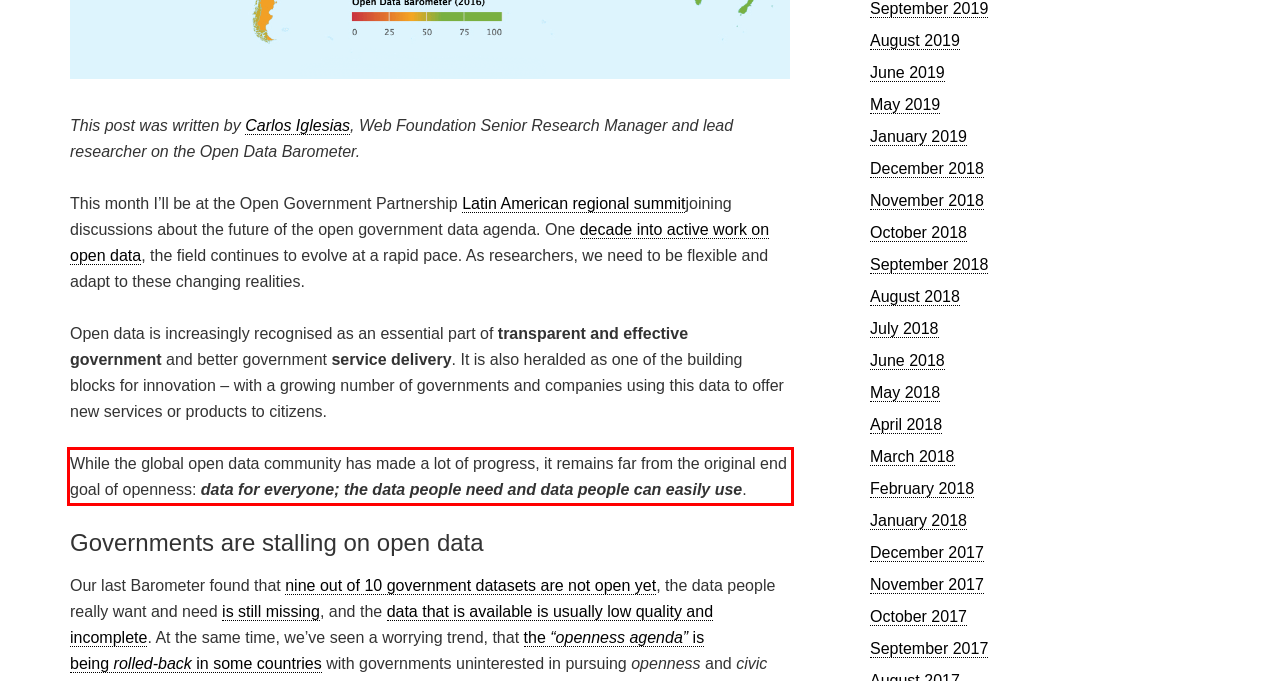Examine the screenshot of the webpage, locate the red bounding box, and generate the text contained within it.

While the global open data community has made a lot of progress, it remains far from the original end goal of openness: data for everyone; the data people need and data people can easily use.